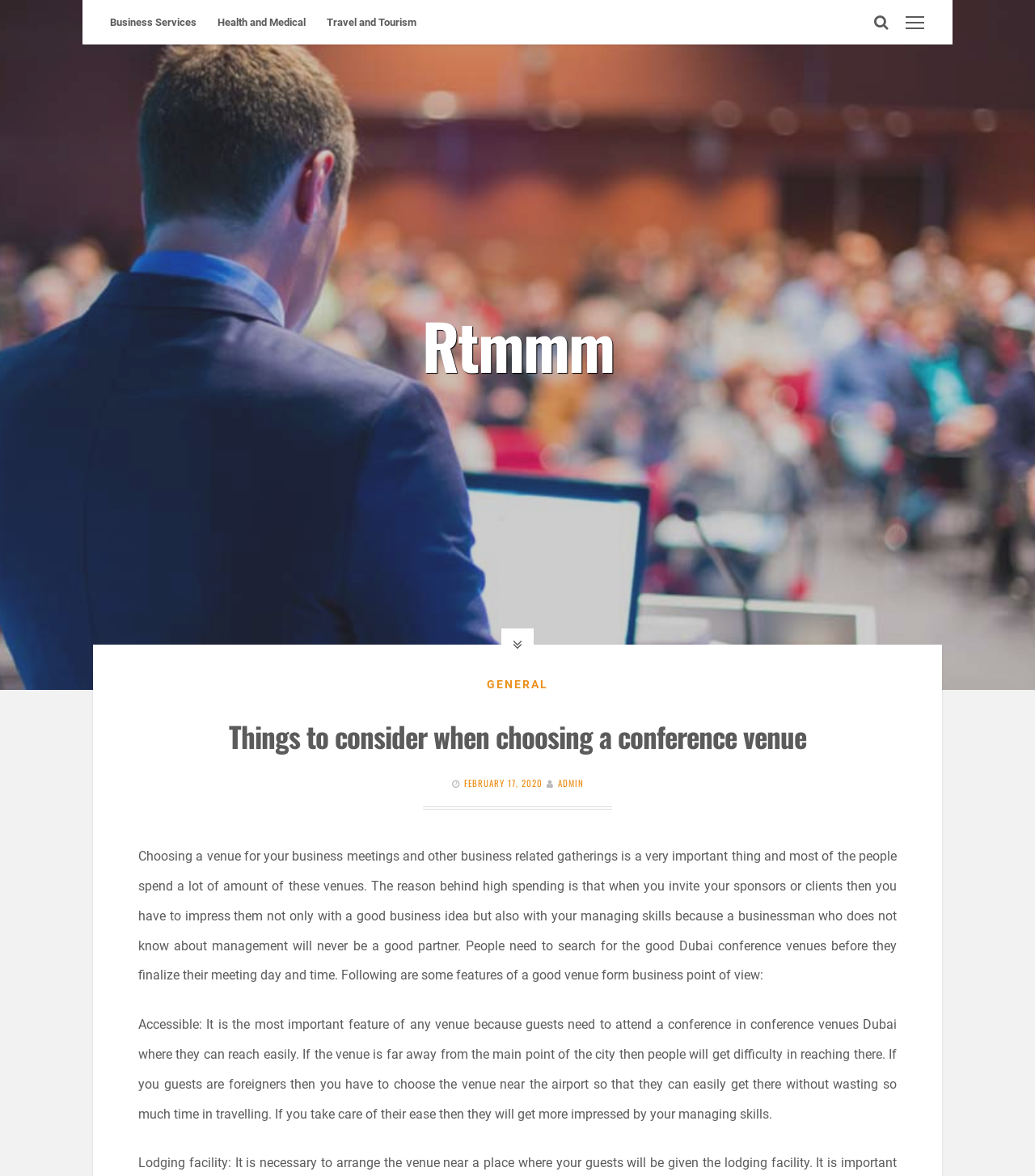Please give a concise answer to this question using a single word or phrase: 
What is the first feature of a good venue from a business point of view?

Accessible